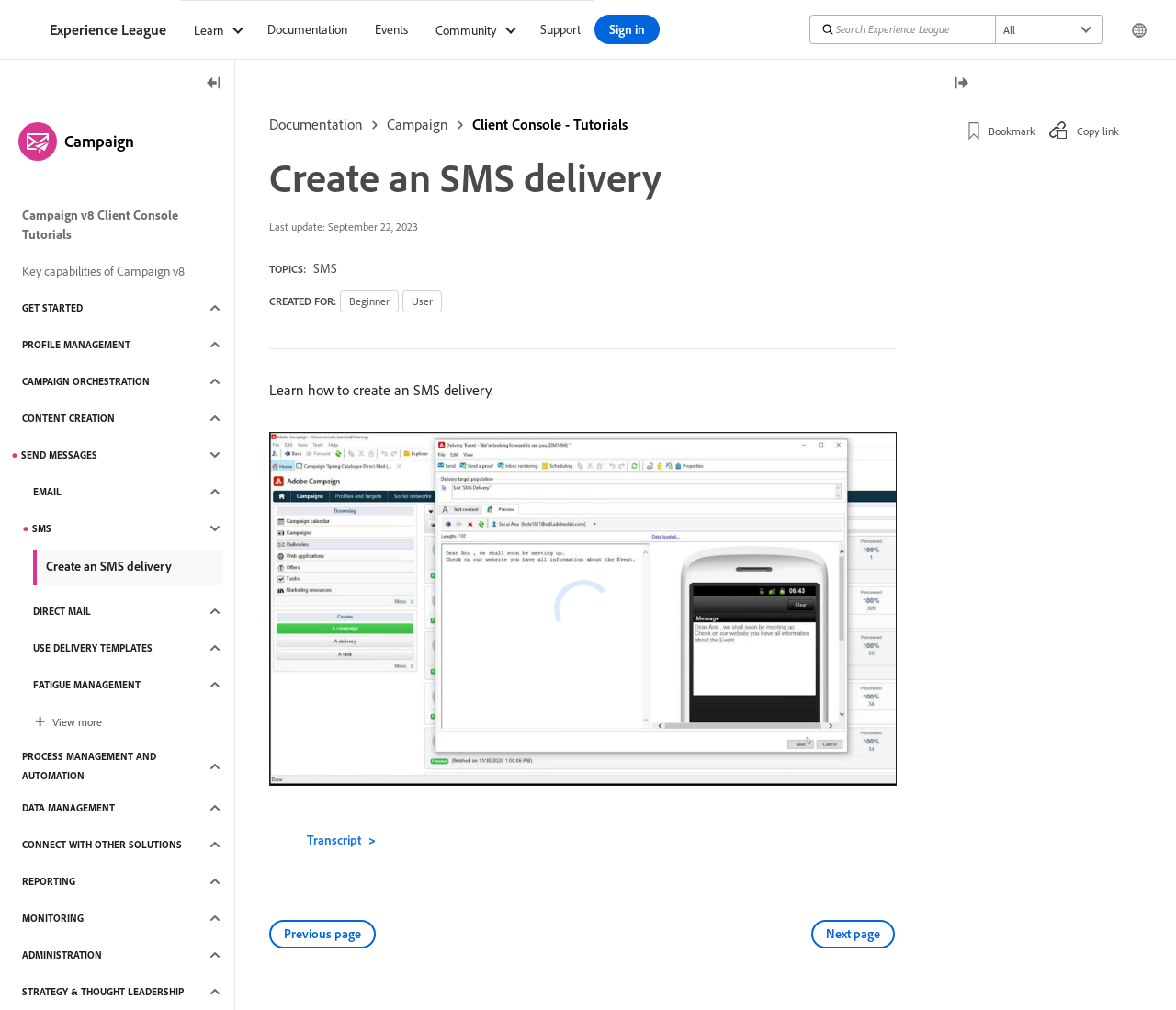Locate the bounding box coordinates of the item that should be clicked to fulfill the instruction: "Donate with PayPal".

None